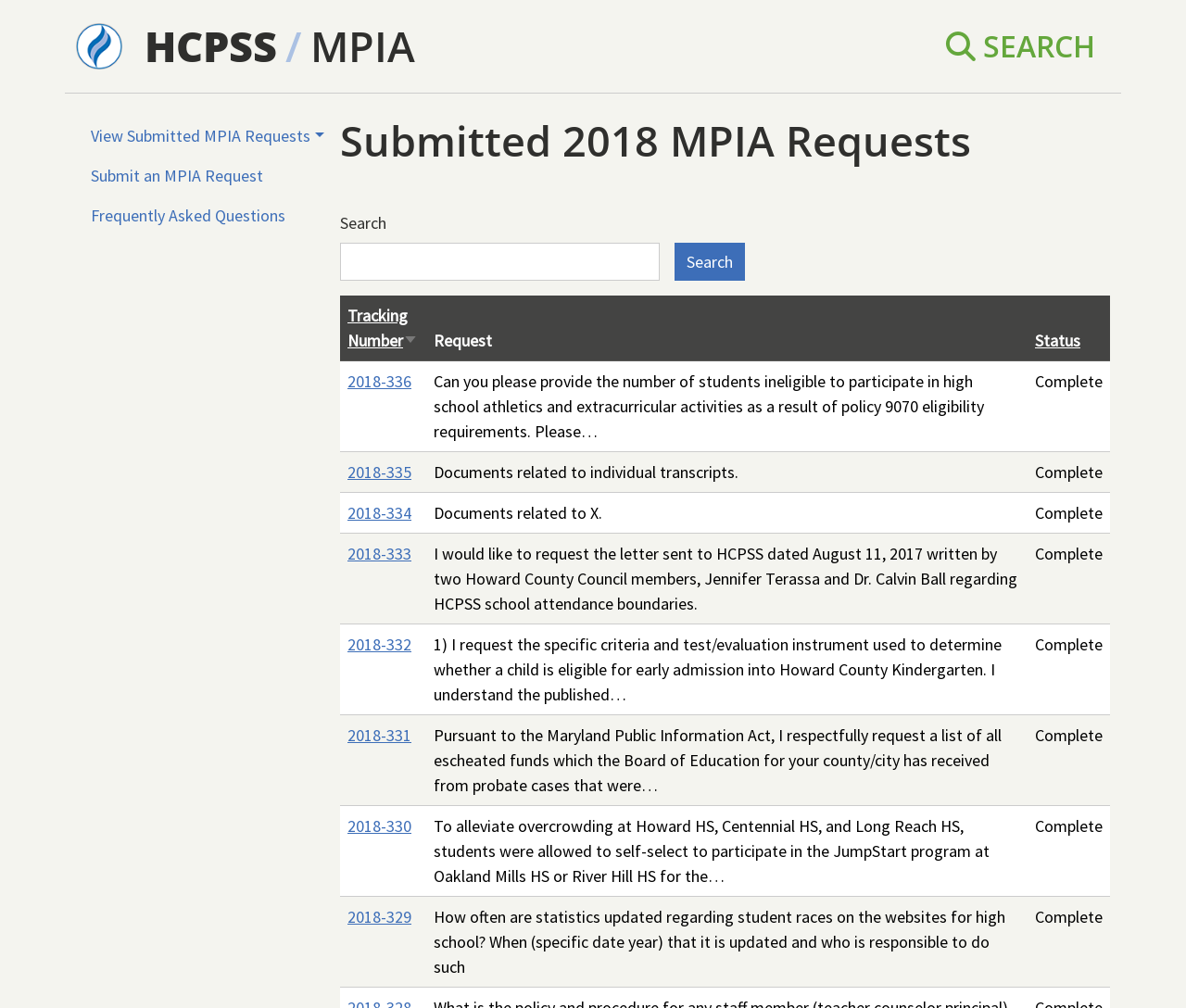Show the bounding box coordinates of the region that should be clicked to follow the instruction: "View submitted MPIA request 2018-336."

[0.287, 0.358, 0.359, 0.448]